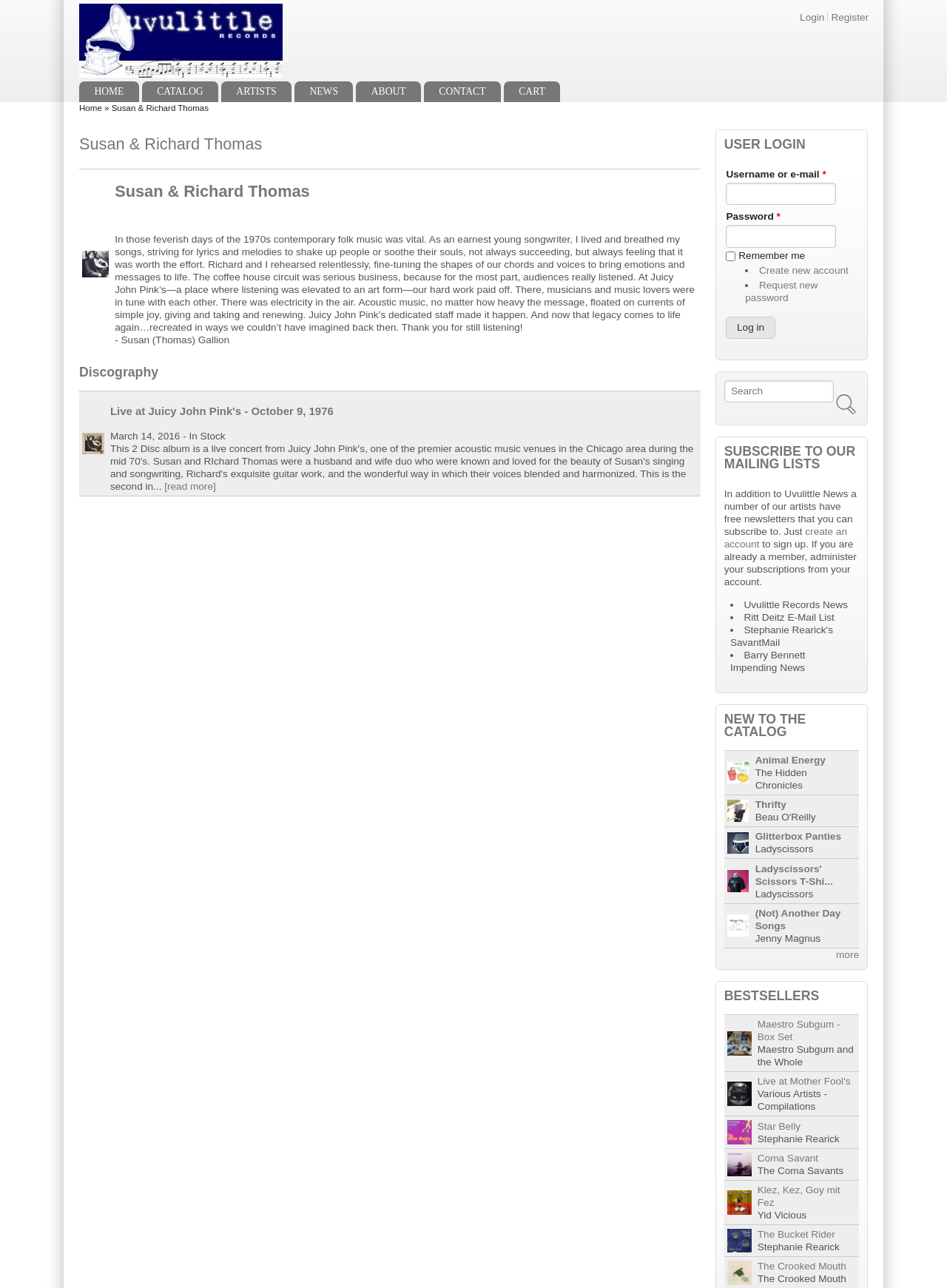What is the title of the live concert album?
Based on the visual, give a brief answer using one word or a short phrase.

Live at Juicy John Pink's - October 9, 1976